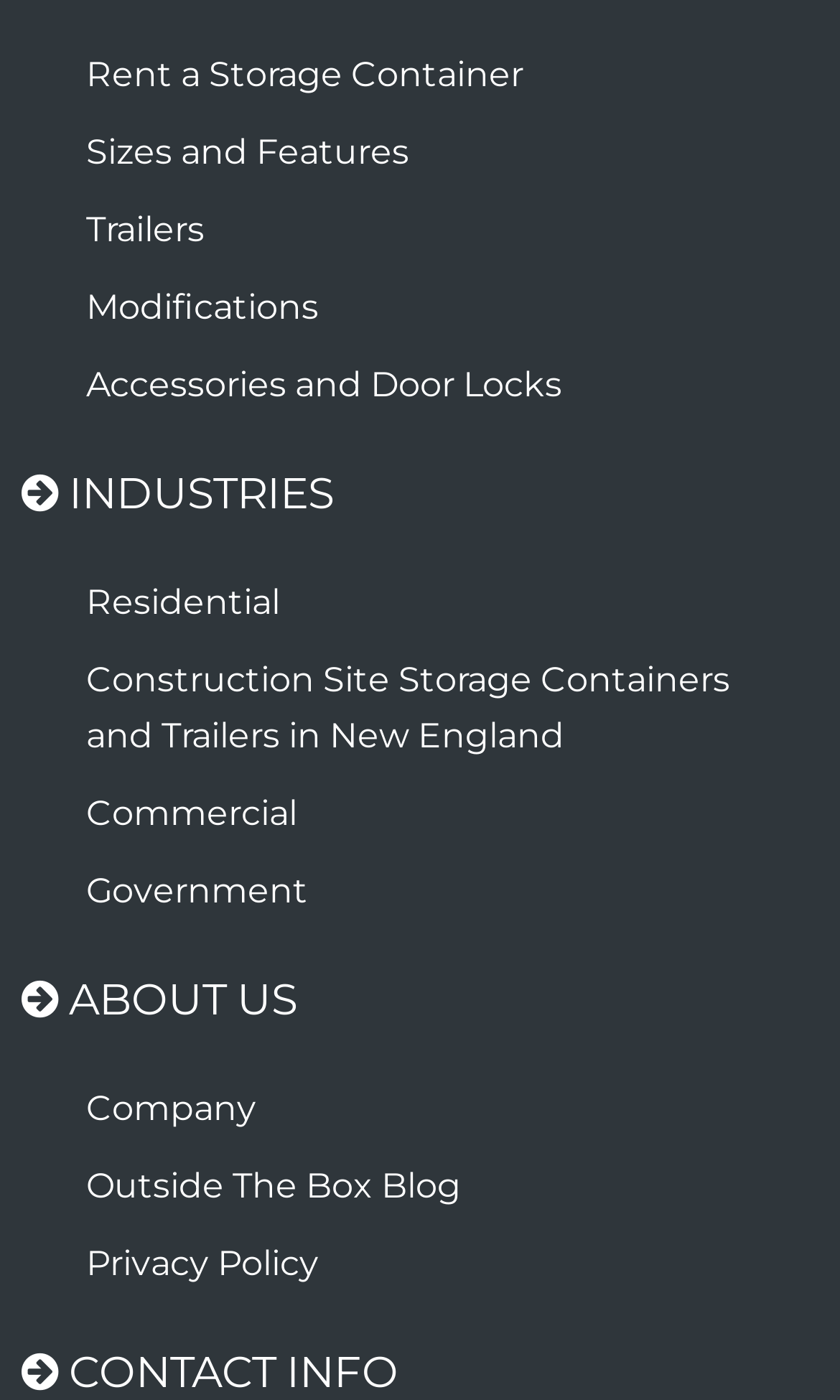Determine the bounding box coordinates of the element's region needed to click to follow the instruction: "Read the Outside The Box Blog". Provide these coordinates as four float numbers between 0 and 1, formatted as [left, top, right, bottom].

[0.026, 0.82, 0.974, 0.875]